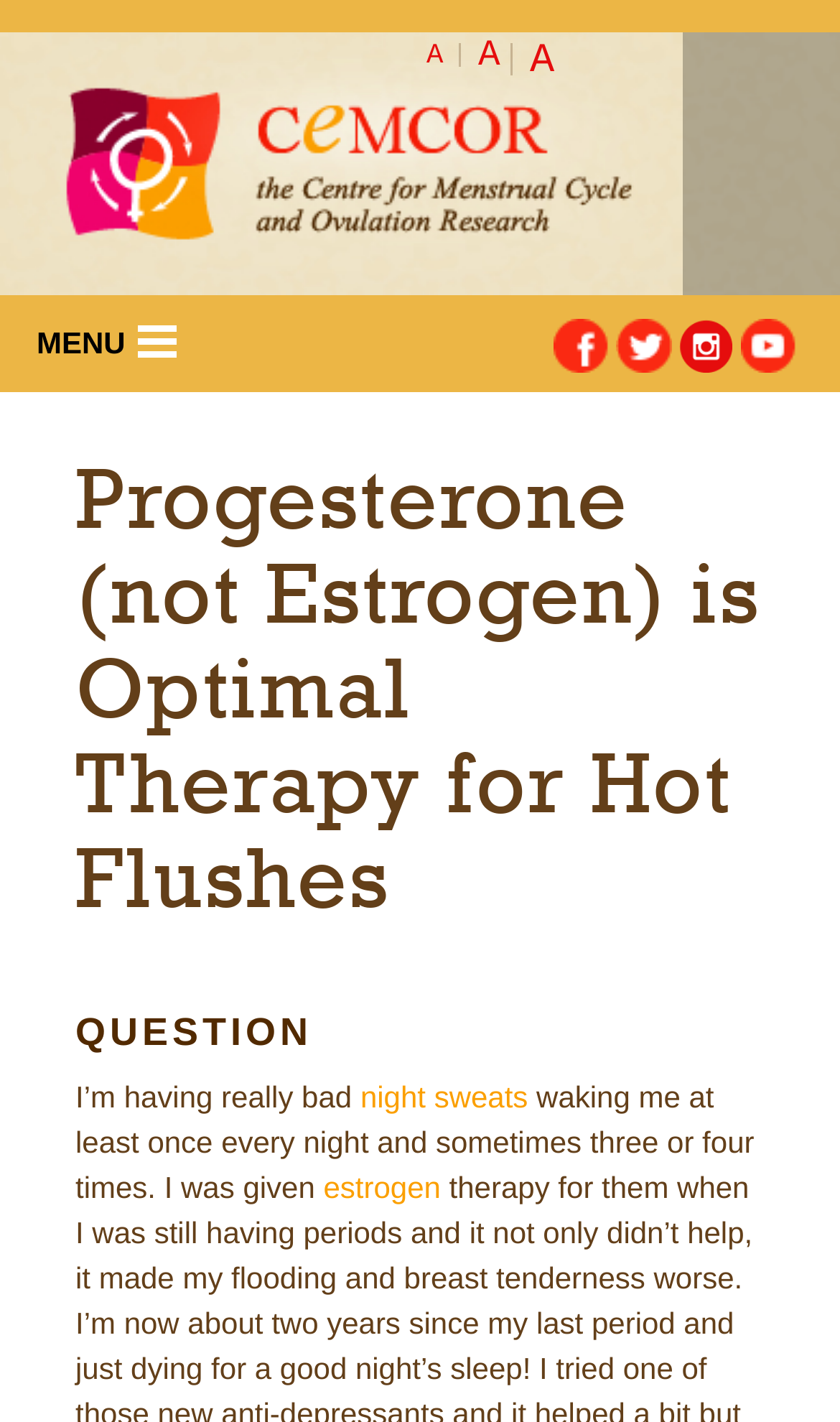Can you identify the bounding box coordinates of the clickable region needed to carry out this instruction: 'Click the 'Home' link'? The coordinates should be four float numbers within the range of 0 to 1, stated as [left, top, right, bottom].

[0.0, 0.102, 0.813, 0.128]